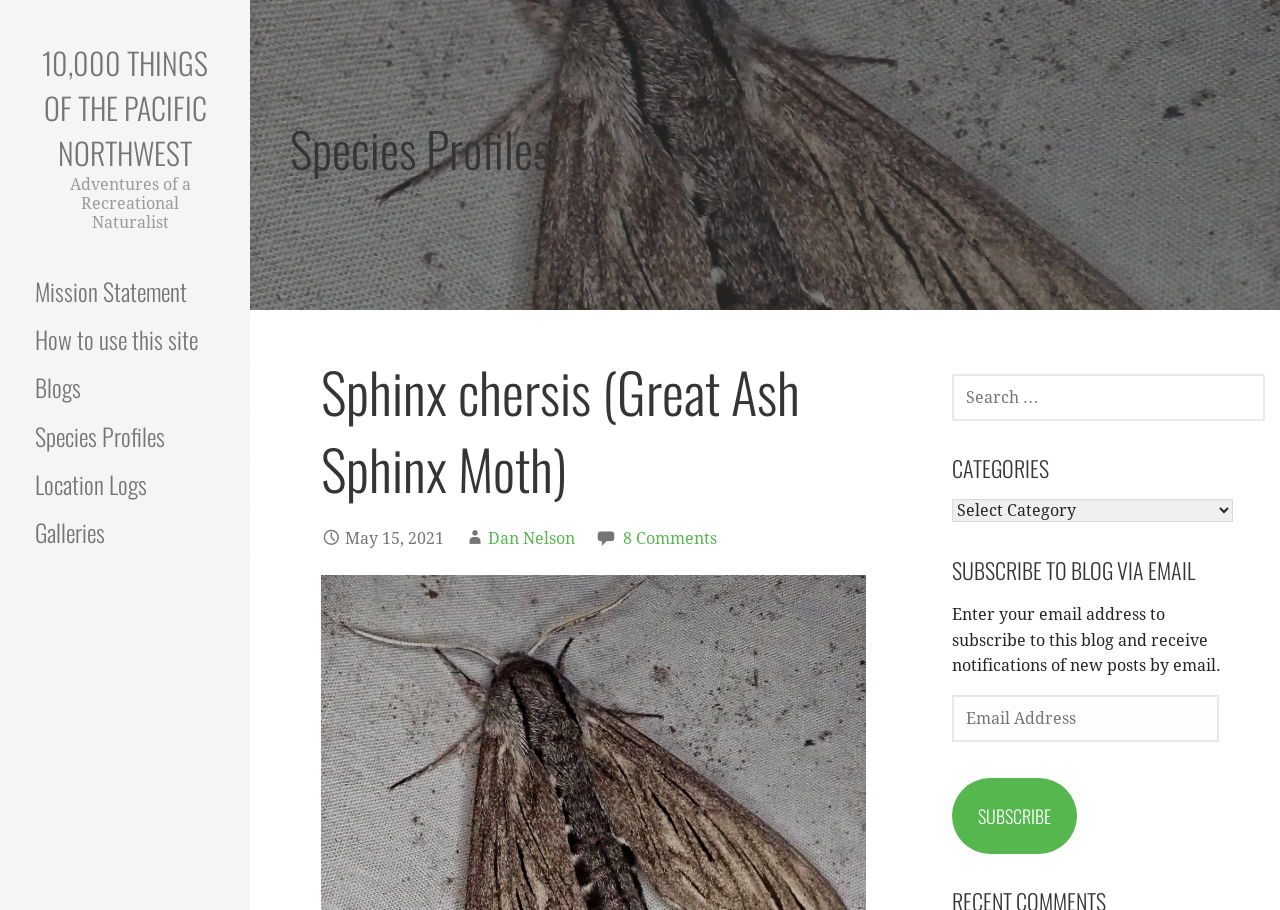Please locate the bounding box coordinates for the element that should be clicked to achieve the following instruction: "select a category". Ensure the coordinates are given as four float numbers between 0 and 1, i.e., [left, top, right, bottom].

[0.743, 0.549, 0.963, 0.574]